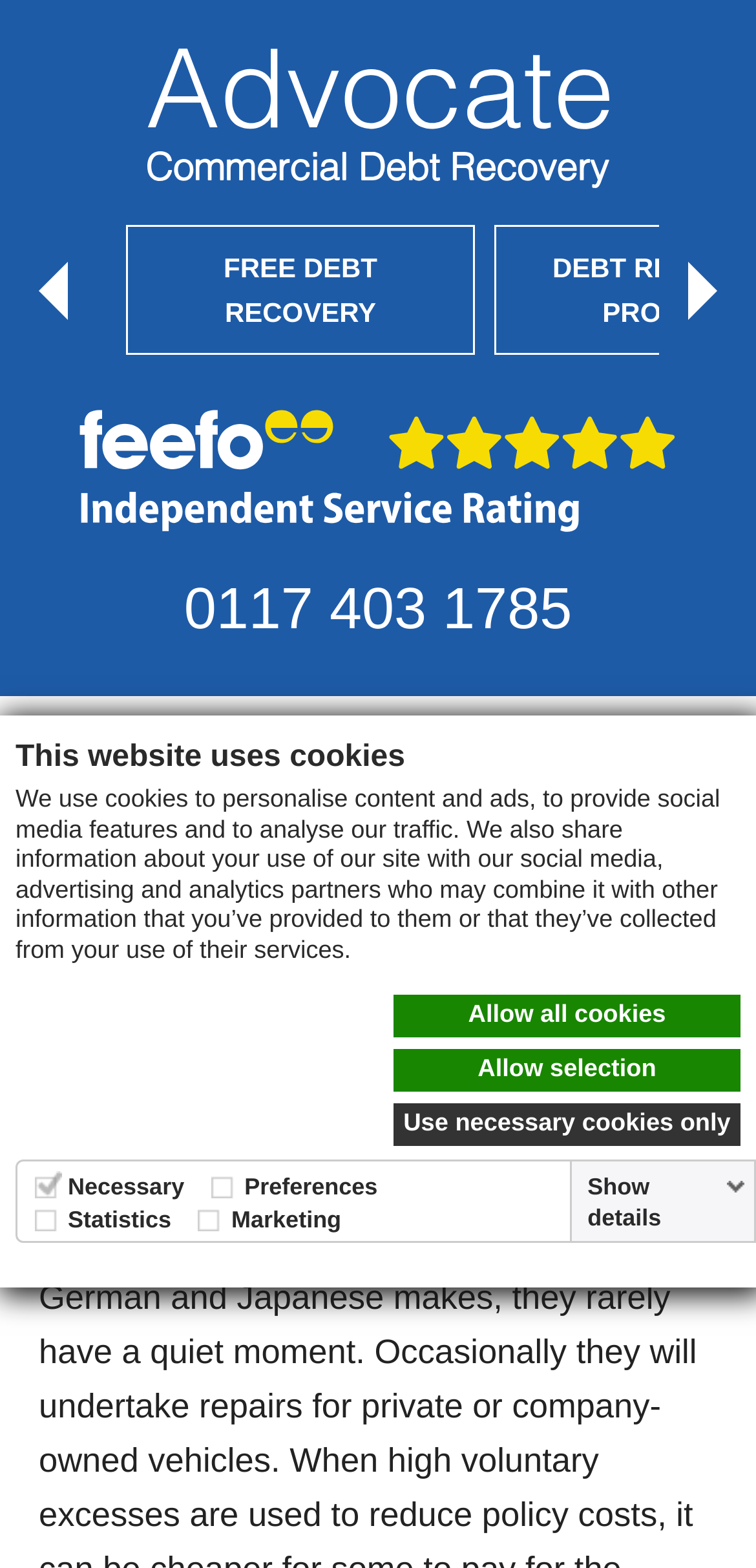Specify the bounding box coordinates of the region I need to click to perform the following instruction: "Click the 'Allow all cookies' link". The coordinates must be four float numbers in the range of 0 to 1, i.e., [left, top, right, bottom].

[0.521, 0.634, 0.979, 0.661]